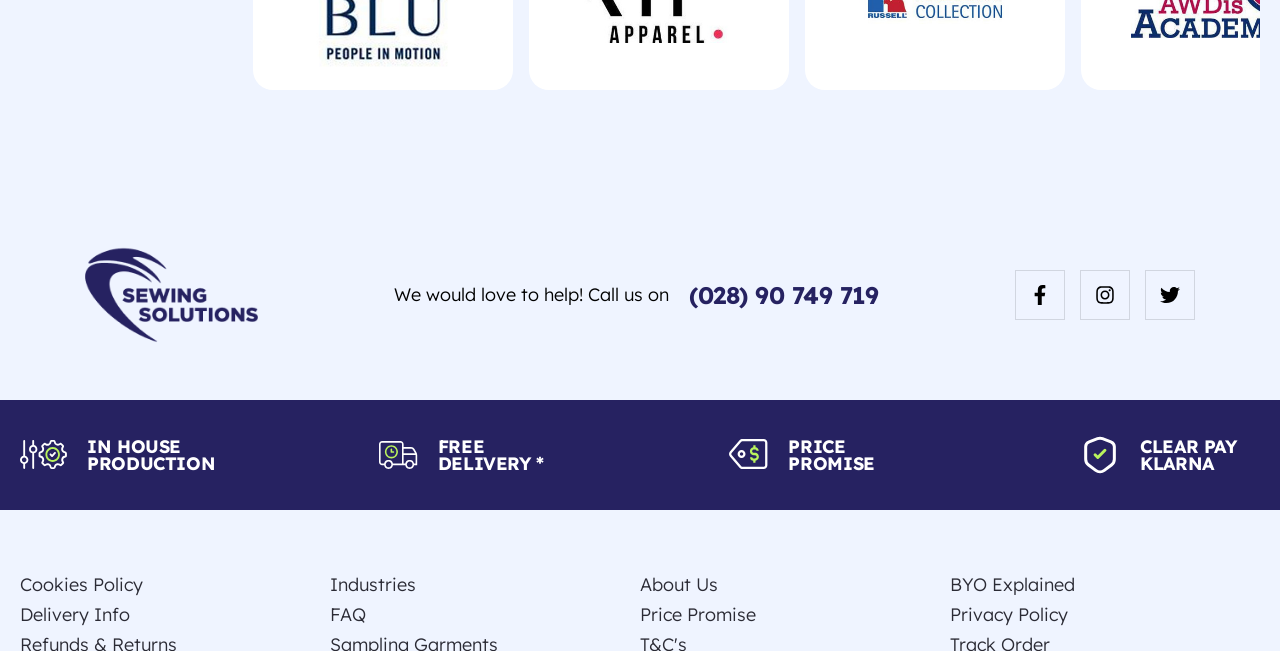Please specify the bounding box coordinates of the clickable section necessary to execute the following command: "Visit Facebook page".

[0.793, 0.414, 0.832, 0.491]